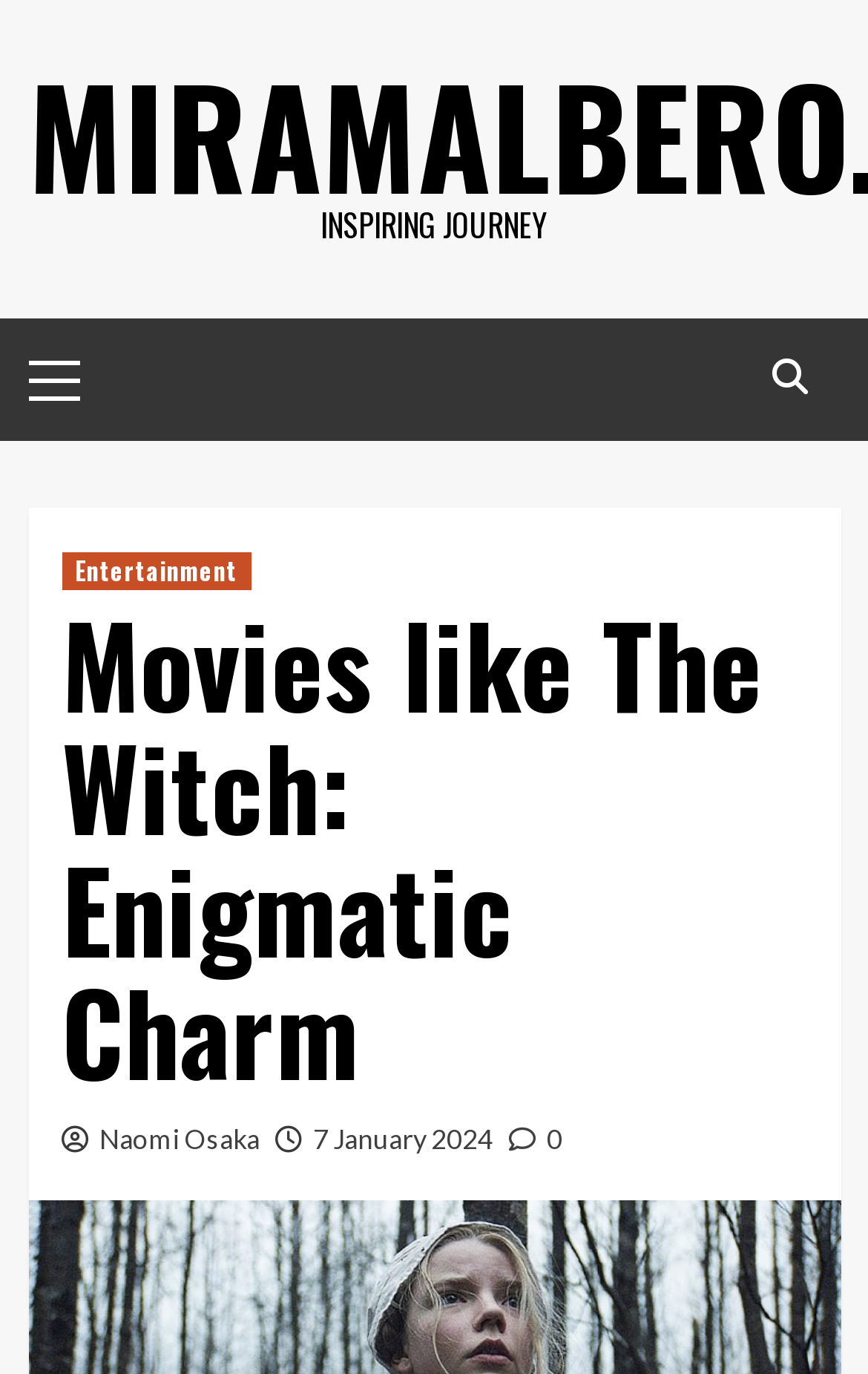Provide the bounding box coordinates of the UI element that matches the description: "#".

None